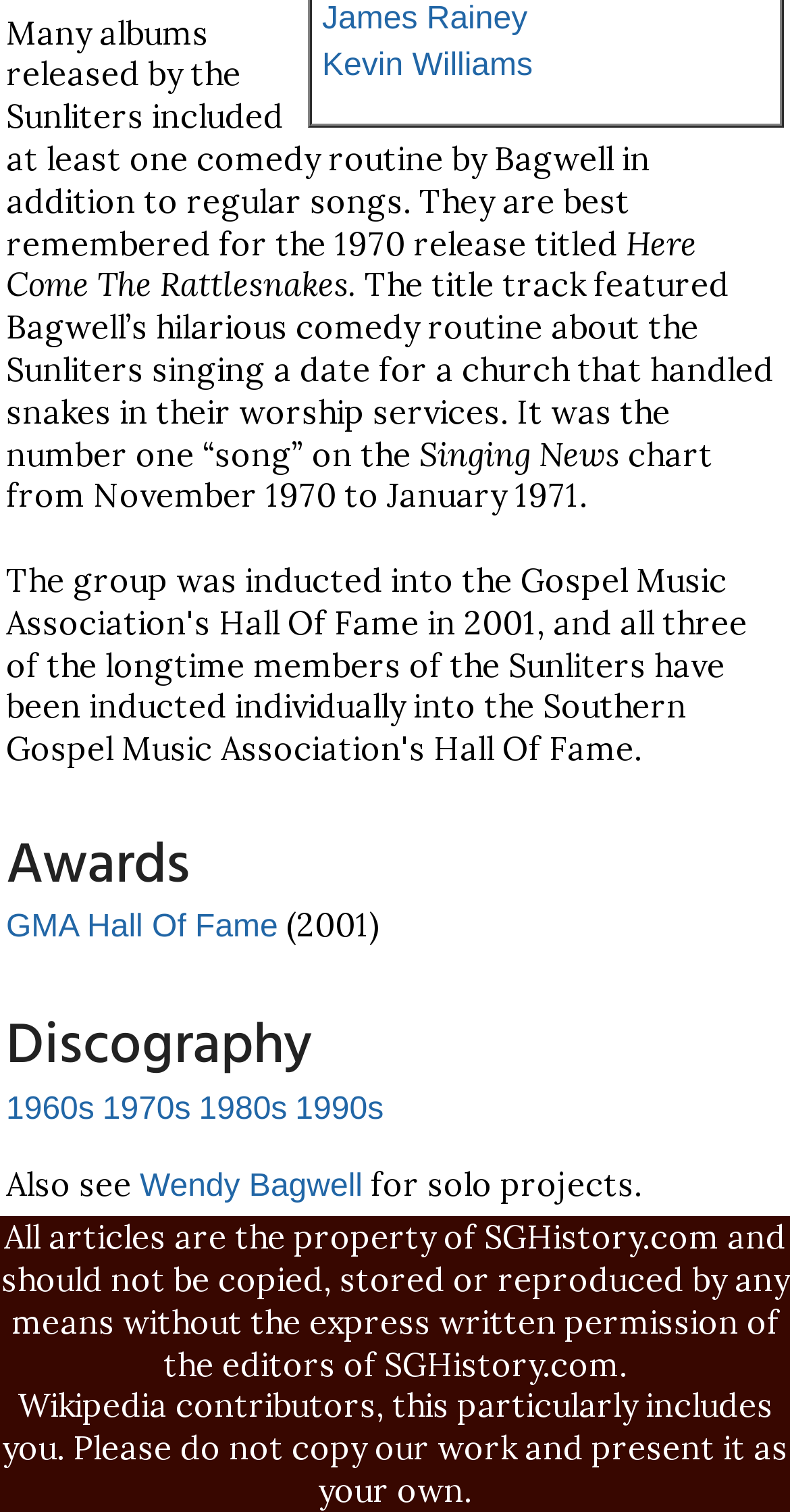Determine the bounding box coordinates of the clickable element to complete this instruction: "Learn more about Wendy Bagwell's solo projects". Provide the coordinates in the format of four float numbers between 0 and 1, [left, top, right, bottom].

[0.177, 0.774, 0.459, 0.797]